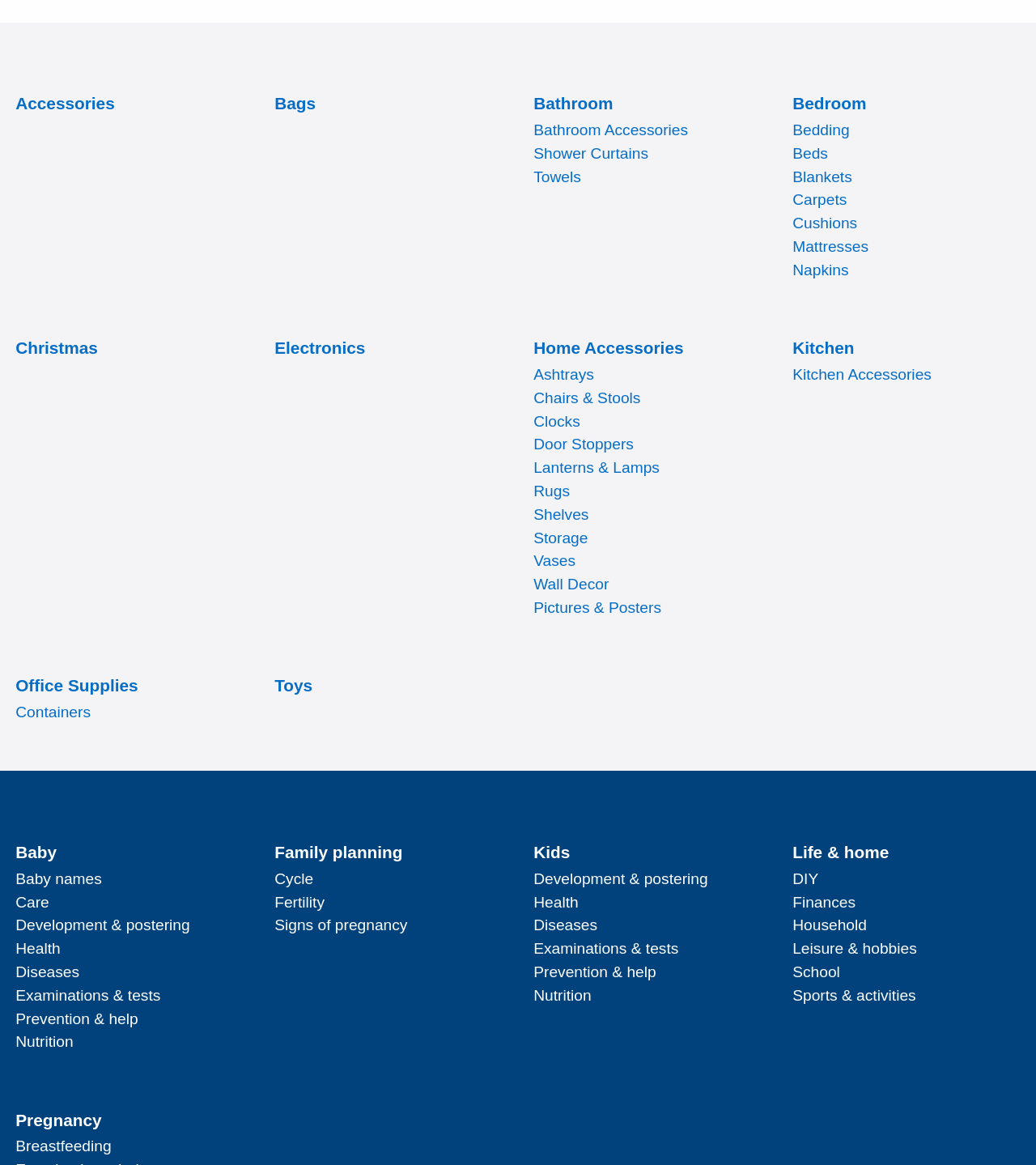Can you show the bounding box coordinates of the region to click on to complete the task described in the instruction: "Go to Bathroom"?

[0.515, 0.081, 0.592, 0.097]